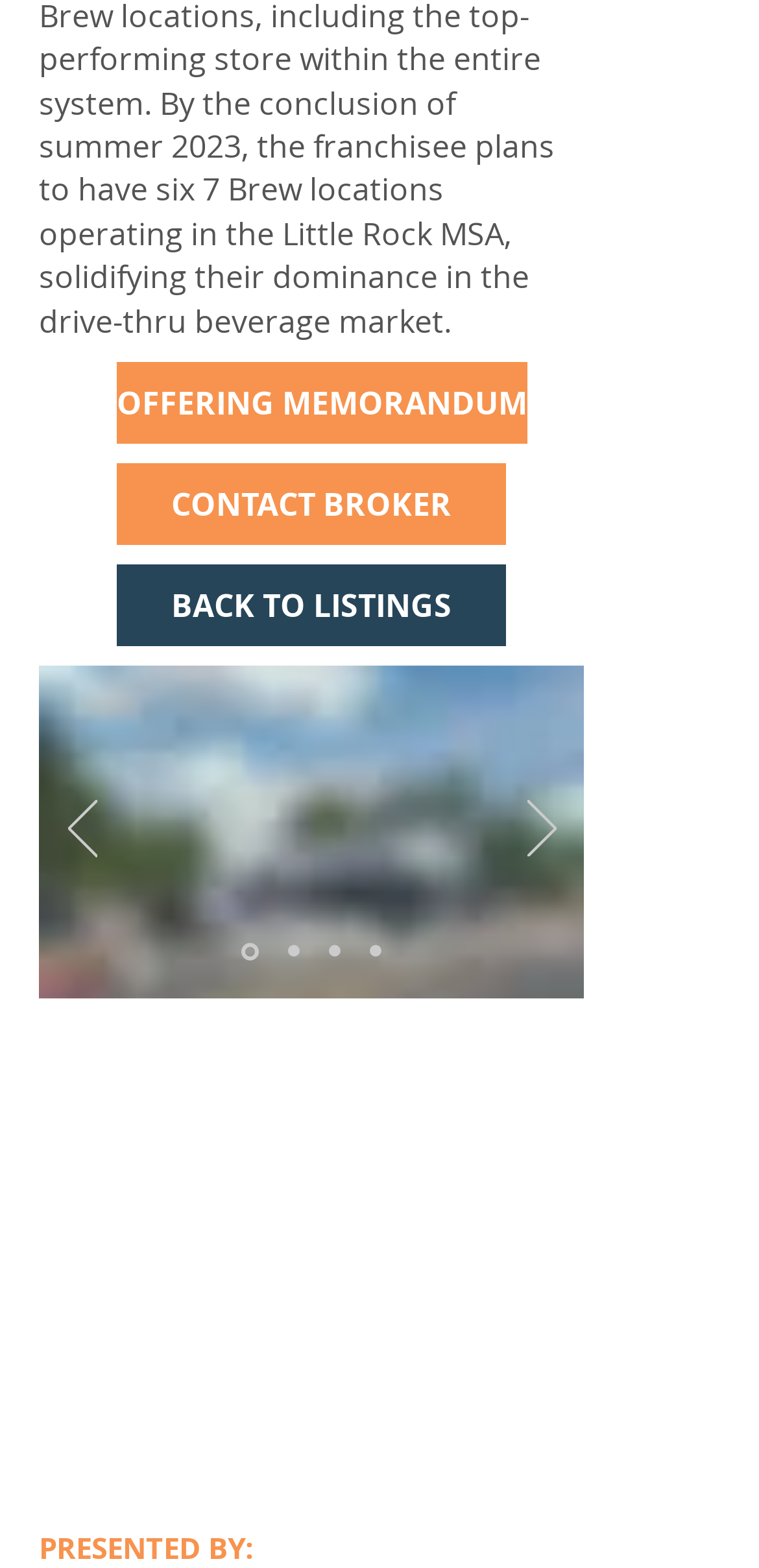Extract the bounding box coordinates for the UI element described as: "alt="Mood Trajectories and Outcomes Lab"".

None